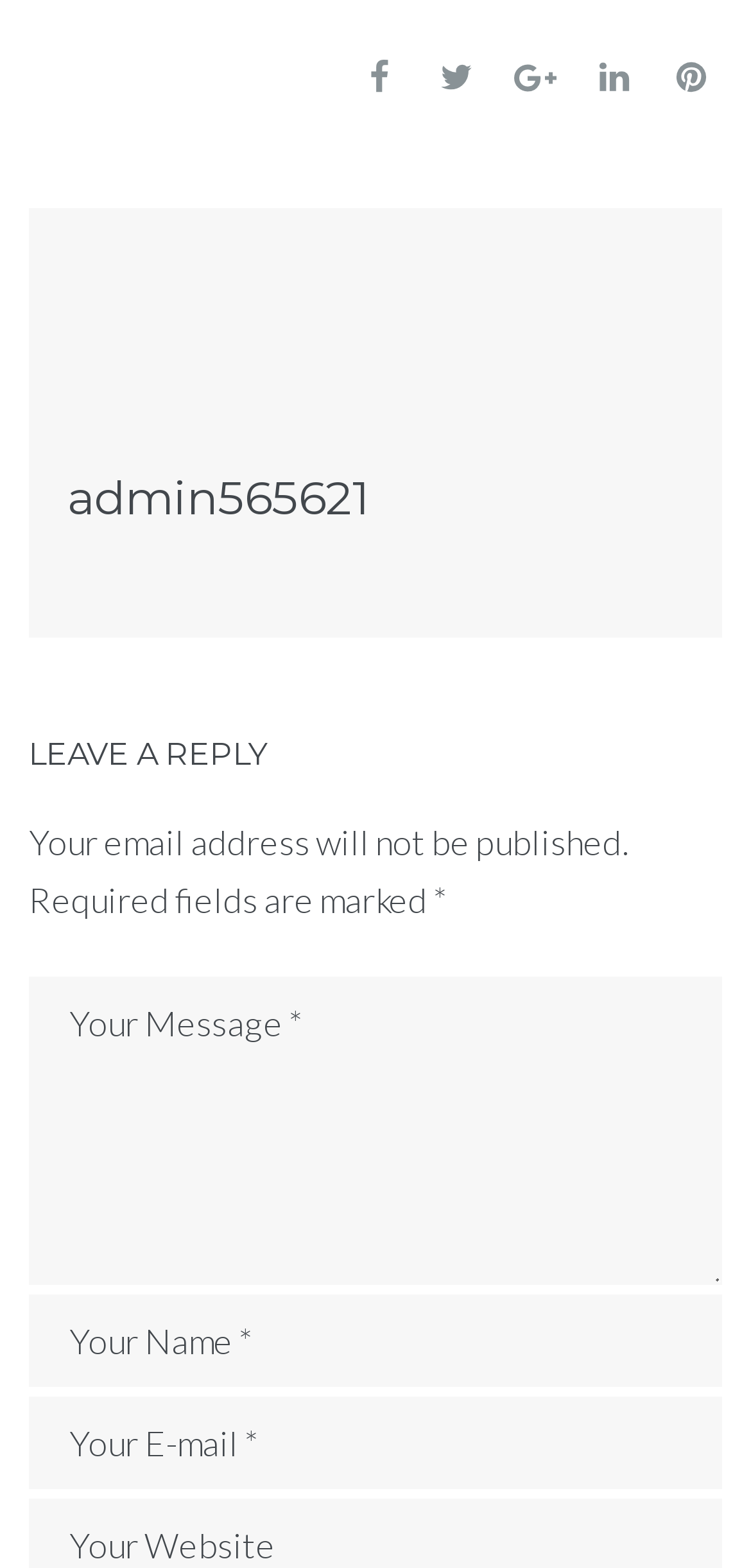Using the format (top-left x, top-left y, bottom-right x, bottom-right y), provide the bounding box coordinates for the described UI element. All values should be floating point numbers between 0 and 1: name="comment" placeholder="Your Message *"

[0.038, 0.623, 0.962, 0.82]